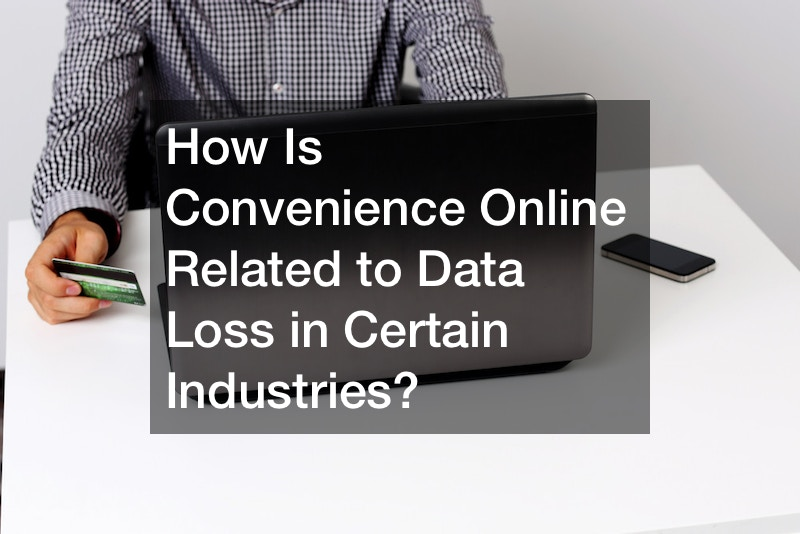Is the laptop open in front of the person?
Based on the image, please offer an in-depth response to the question.

The image shows a laptop open in front of the person, indicating they are actively engaged in an online interaction, discussing the topic 'How Is Convenience Online Related to Data Loss in Certain Industries?'.